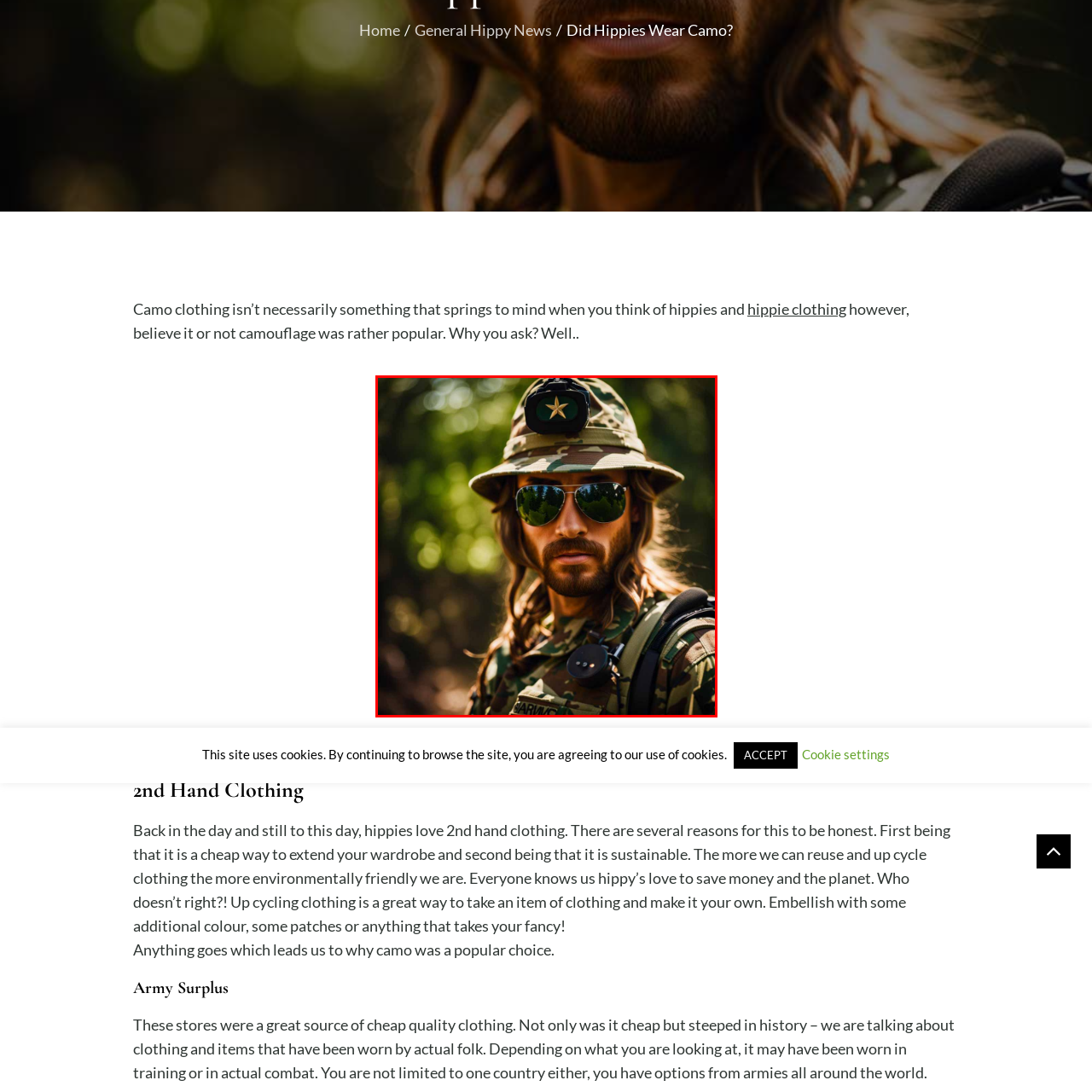What is the background of the image?
Direct your attention to the image marked by the red bounding box and provide a detailed answer based on the visual details available.

The backdrop of the image is filled with blurred greenery, hinting at an outdoor setting that complements the military theme, potentially evoking thoughts of nature and adventure.